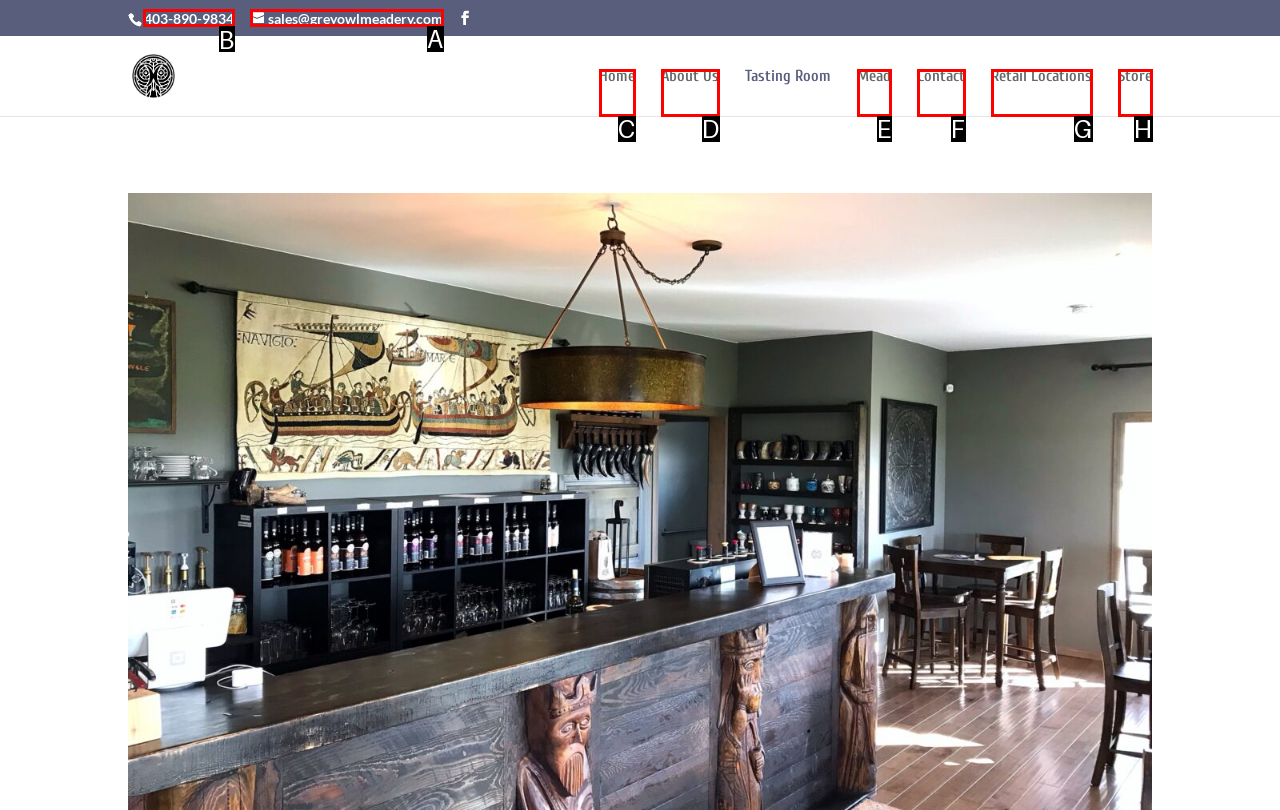Which option should I select to accomplish the task: Click on Search? Respond with the corresponding letter from the given choices.

None